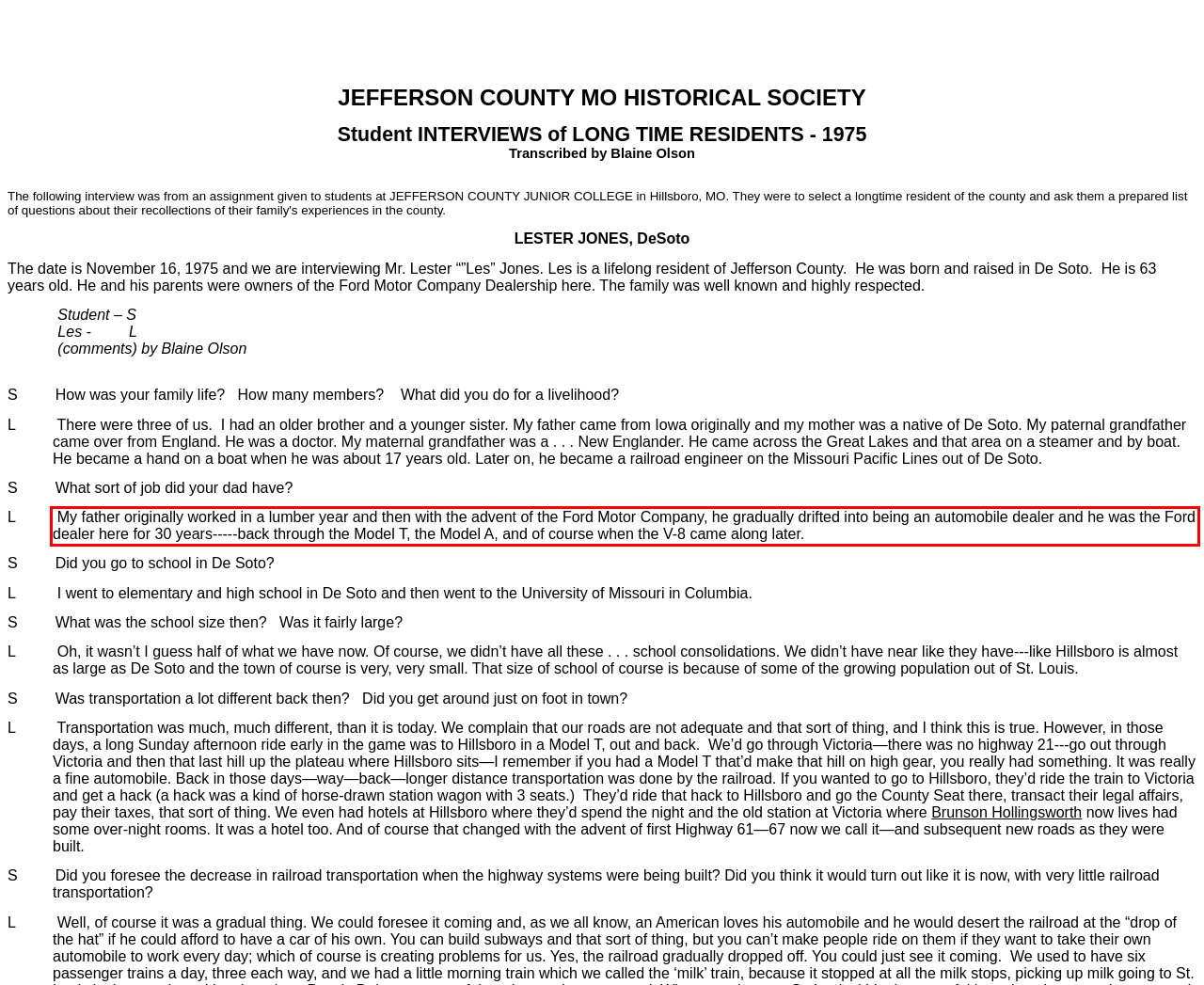Given a screenshot of a webpage, identify the red bounding box and perform OCR to recognize the text within that box.

L My father originally worked in a lumber year and then with the advent of the Ford Motor Company, he gradually drifted into being an automobile dealer and he was the Ford dealer here for 30 years-----back through the Model T, the Model A, and of course when the V-8 came along later.